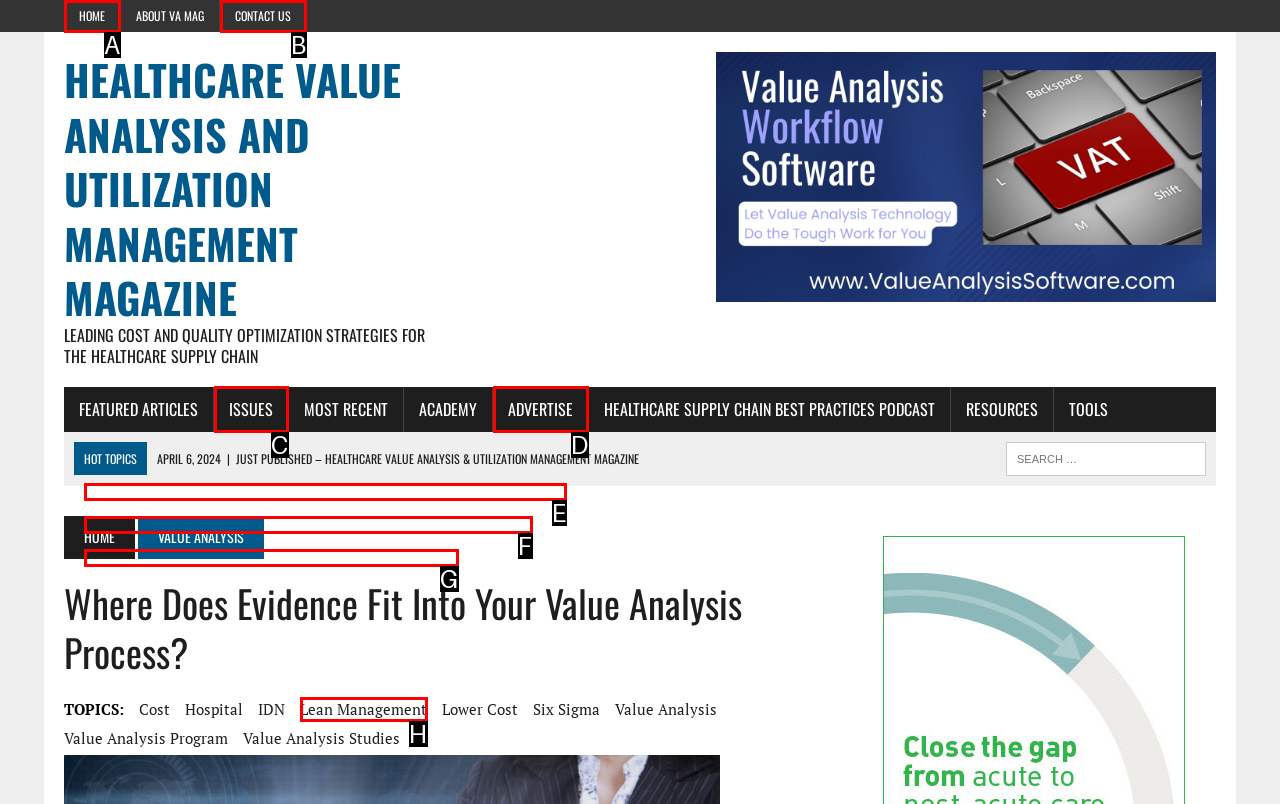Using the provided description: Will Smith, select the HTML element that corresponds to it. Indicate your choice with the option's letter.

None